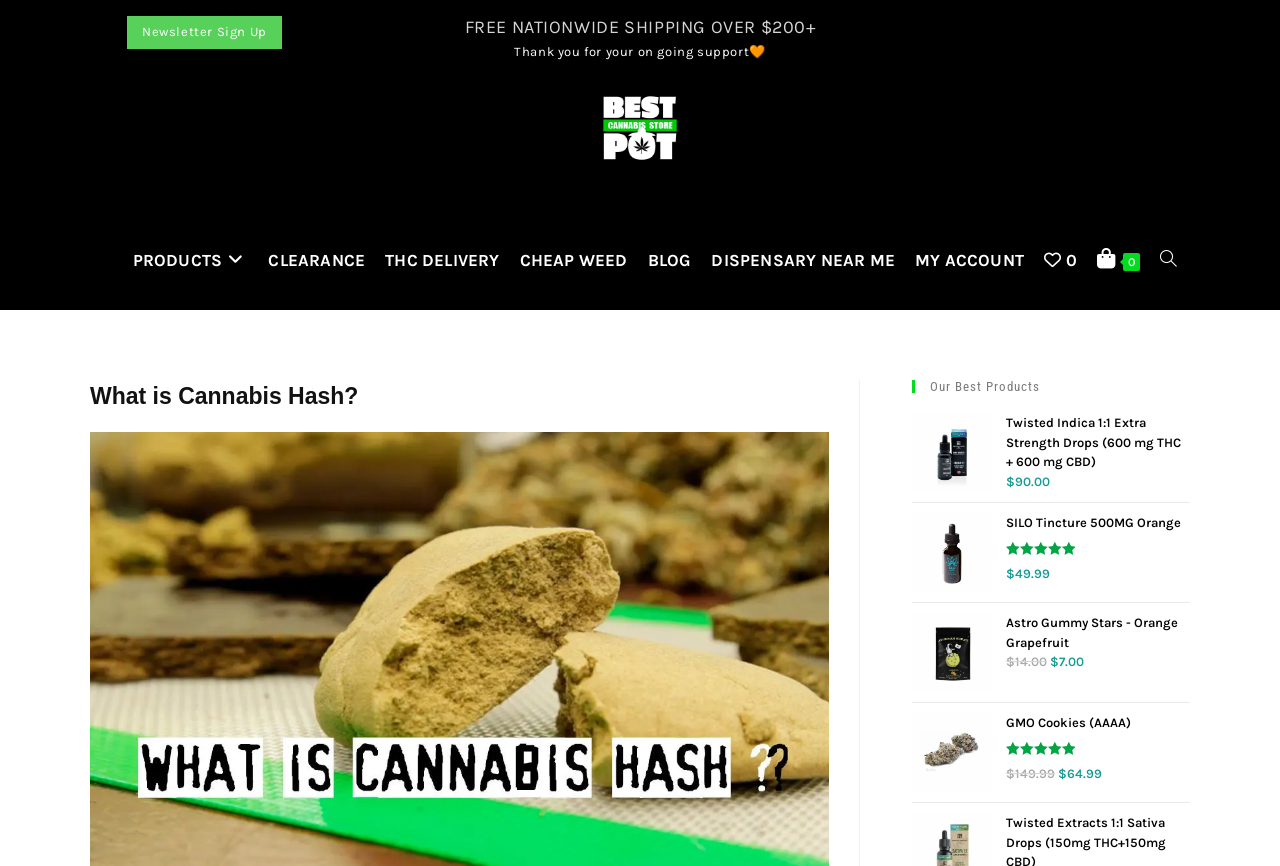Please find the bounding box coordinates of the element that must be clicked to perform the given instruction: "Go to the products page". The coordinates should be four float numbers from 0 to 1, i.e., [left, top, right, bottom].

[0.096, 0.243, 0.202, 0.358]